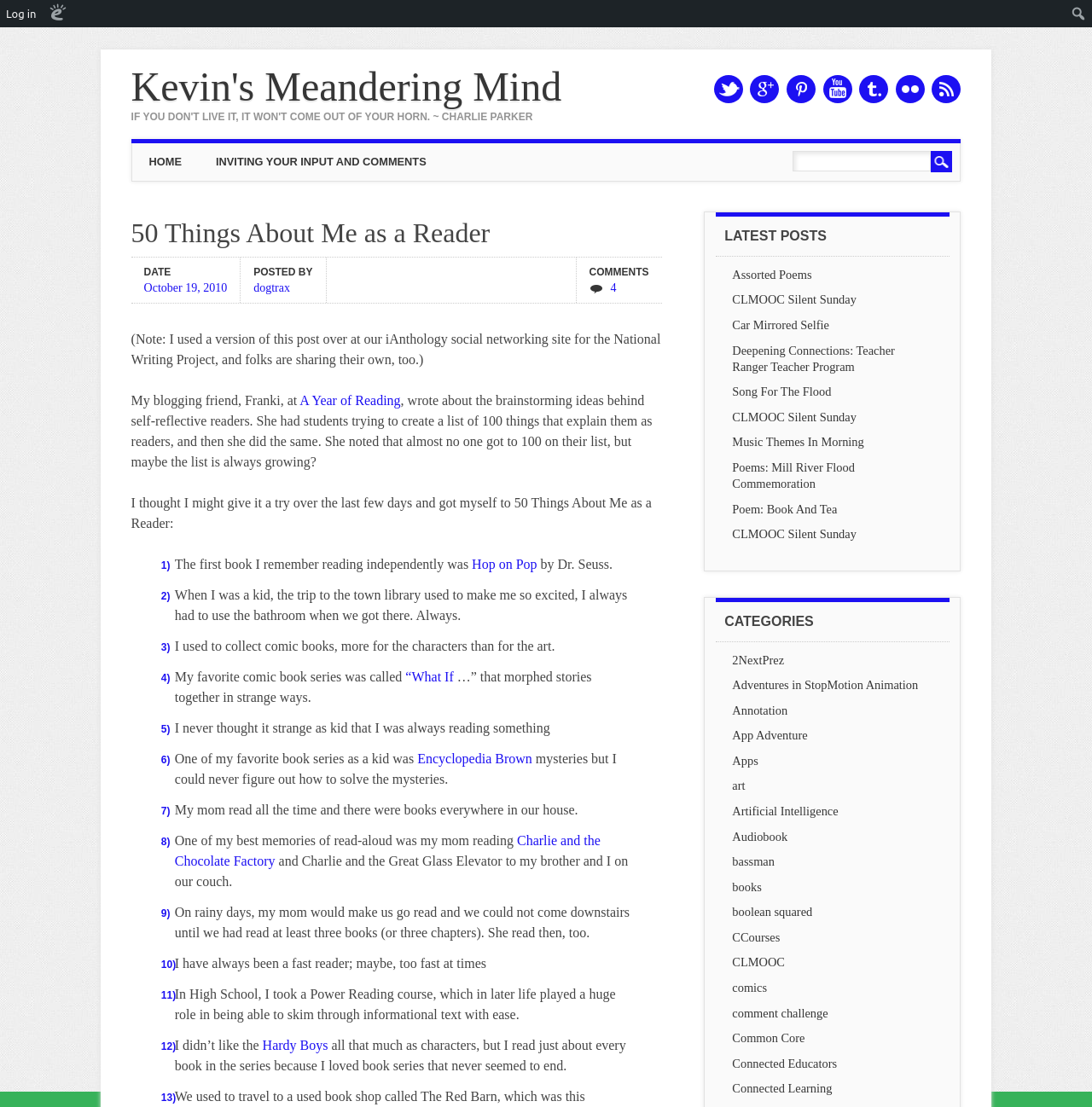Locate the bounding box coordinates of the UI element described by: "Poems: Mill River Flood Commemoration". The bounding box coordinates should consist of four float numbers between 0 and 1, i.e., [left, top, right, bottom].

[0.671, 0.416, 0.783, 0.443]